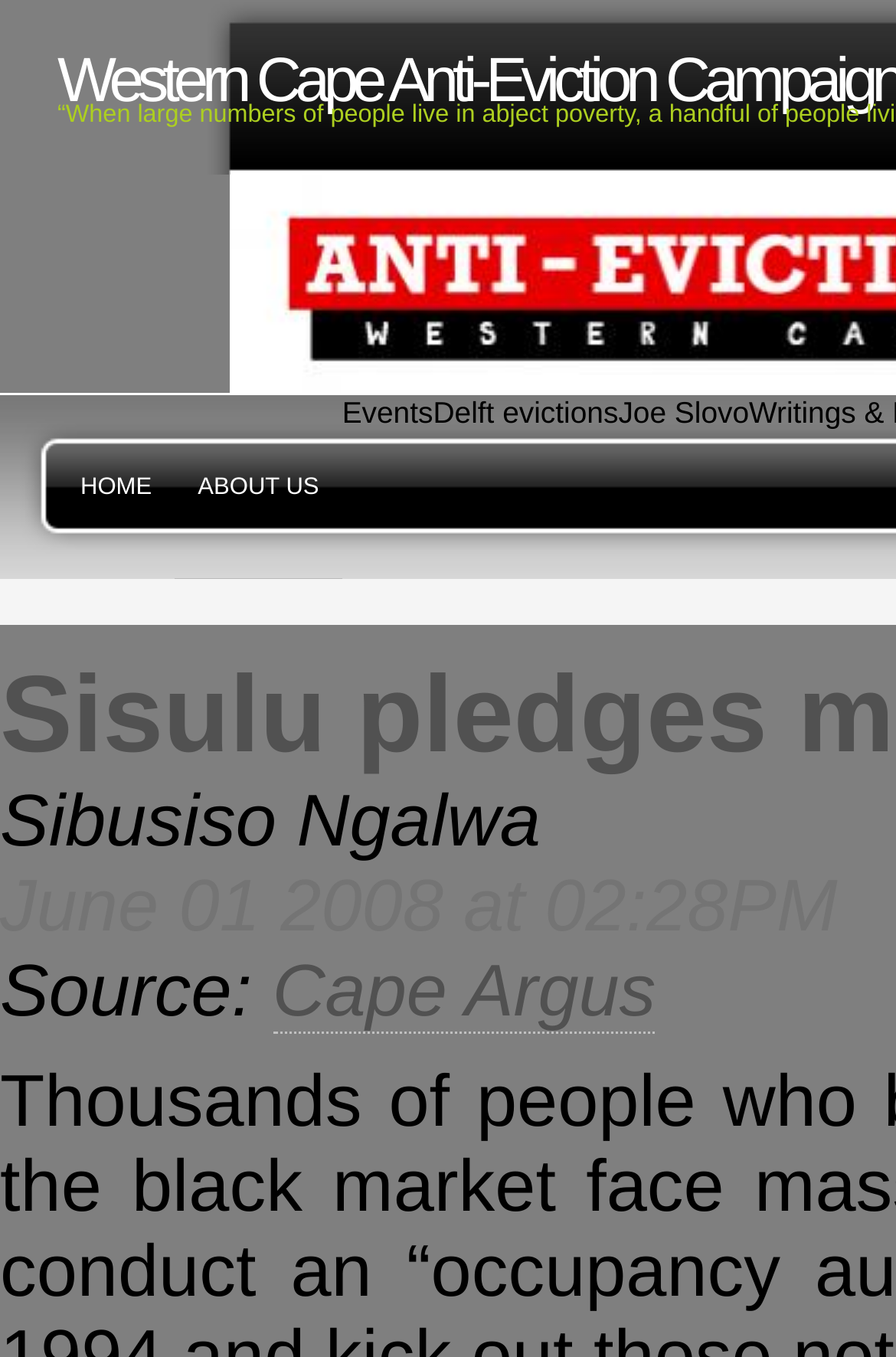What type of content is available on this webpage?
Use the information from the screenshot to give a comprehensive response to the question.

I found the answer by looking at the overall structure and content of the webpage, which suggests that it is a news article webpage. The presence of an author, publication date, and source also supports this conclusion.